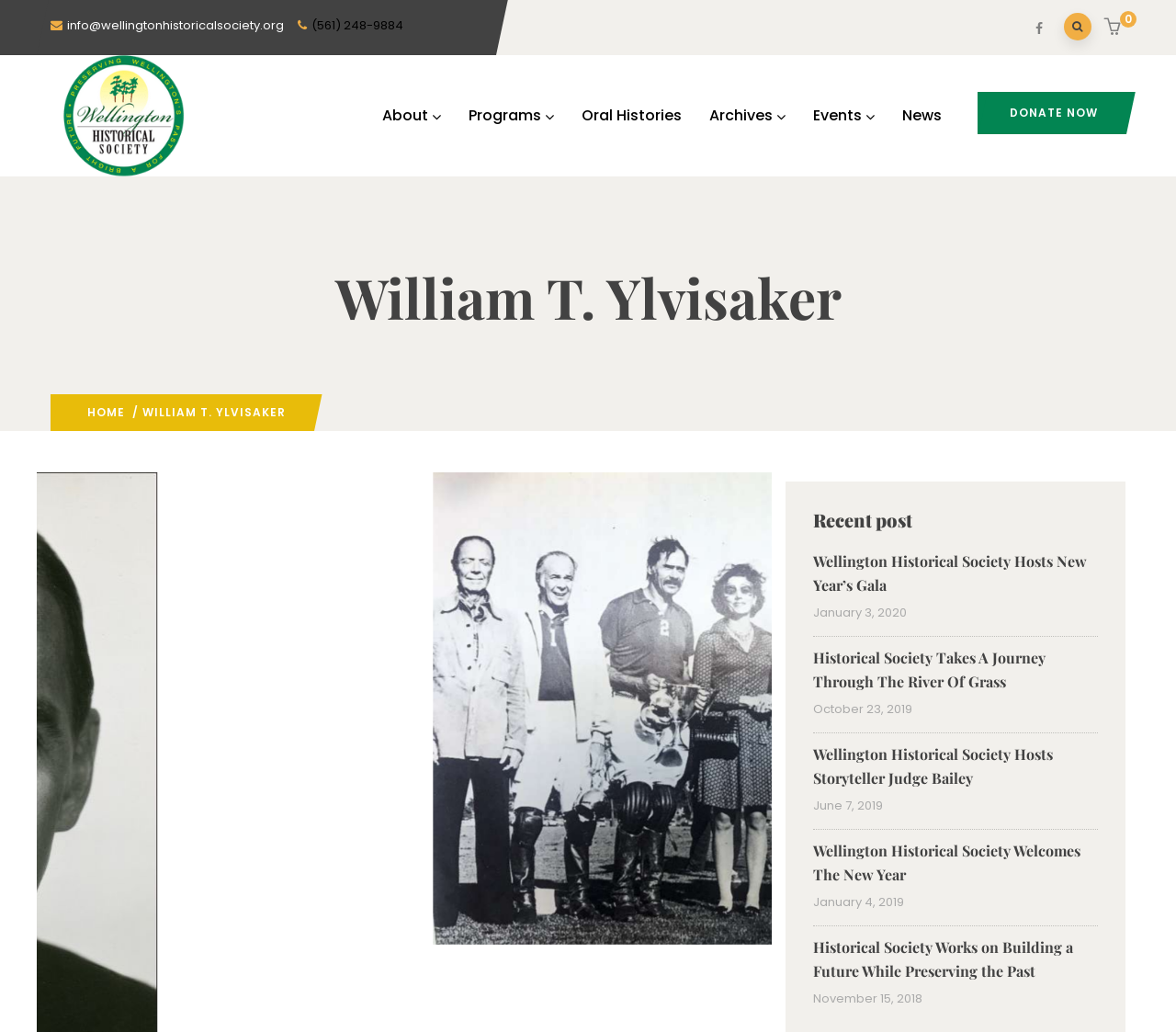Identify the bounding box coordinates of the clickable region to carry out the given instruction: "Read the recent post about Wellington Historical Society Hosts New Year’s Gala".

[0.691, 0.533, 0.934, 0.579]